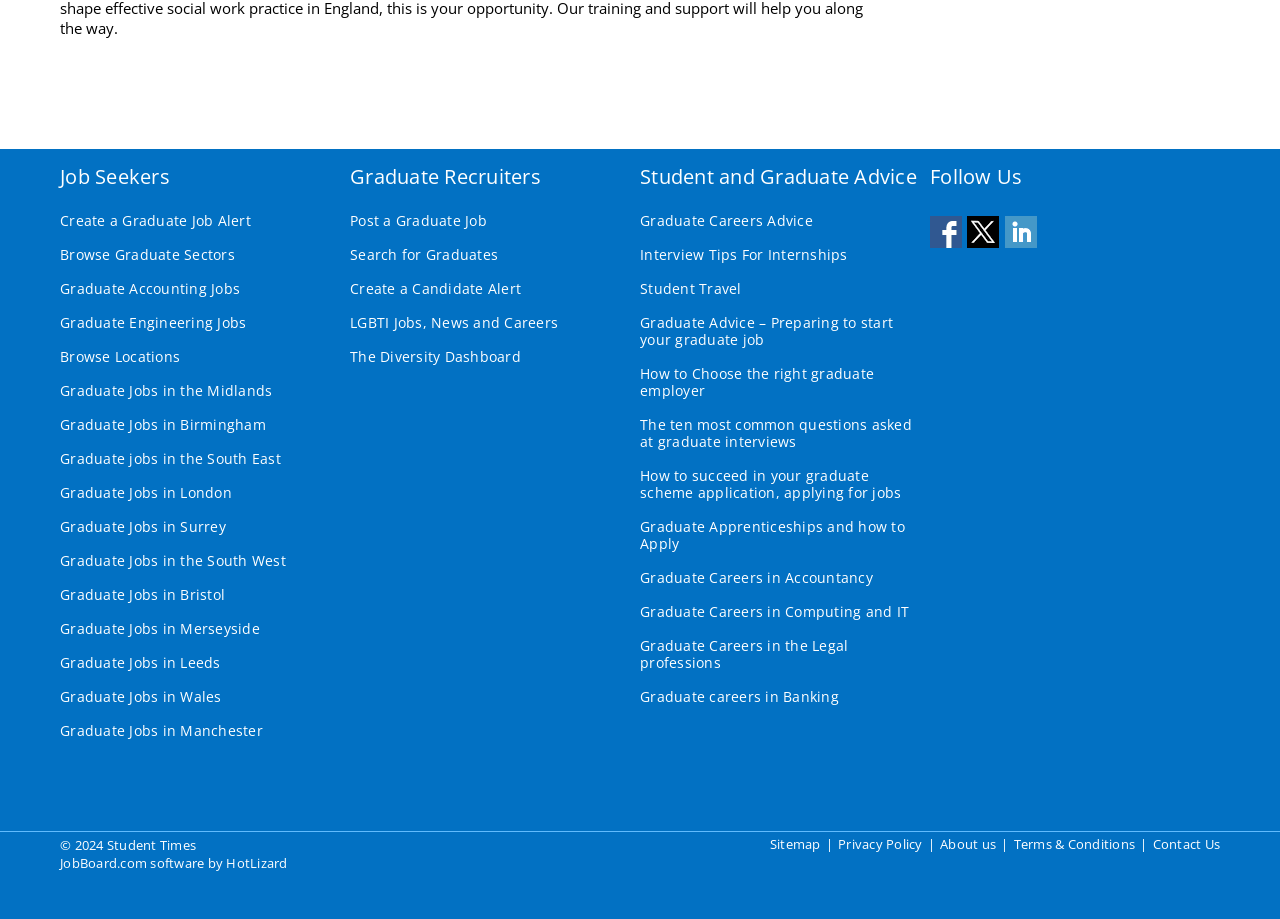Provide a brief response to the question using a single word or phrase: 
What is the name of the website?

Student Times